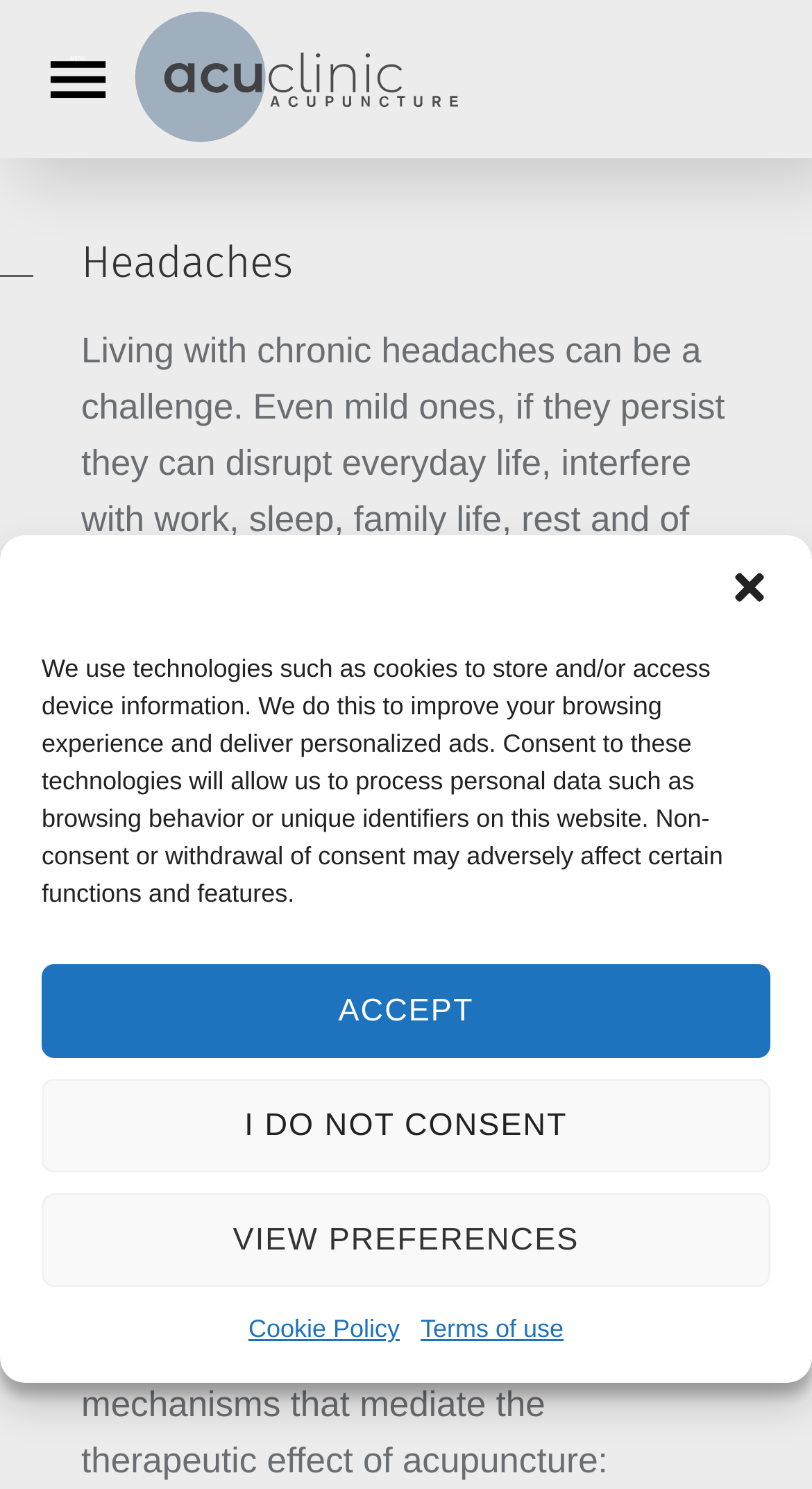Please identify the bounding box coordinates of the area I need to click to accomplish the following instruction: "go to homepage".

[0.163, 0.007, 0.563, 0.096]